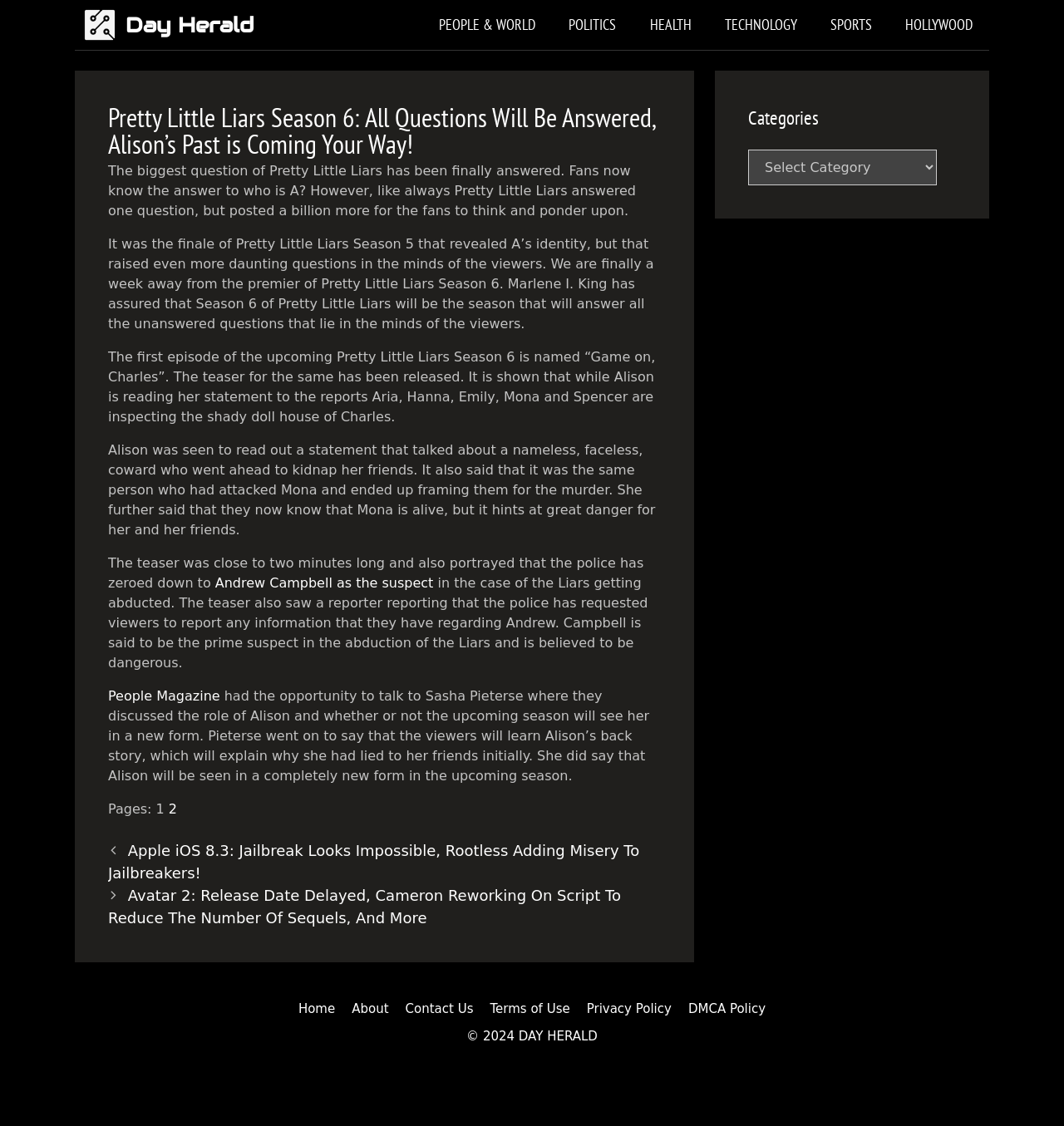Determine the bounding box coordinates for the region that must be clicked to execute the following instruction: "Go to the 'HOLLYWOOD' page".

[0.835, 0.0, 0.93, 0.044]